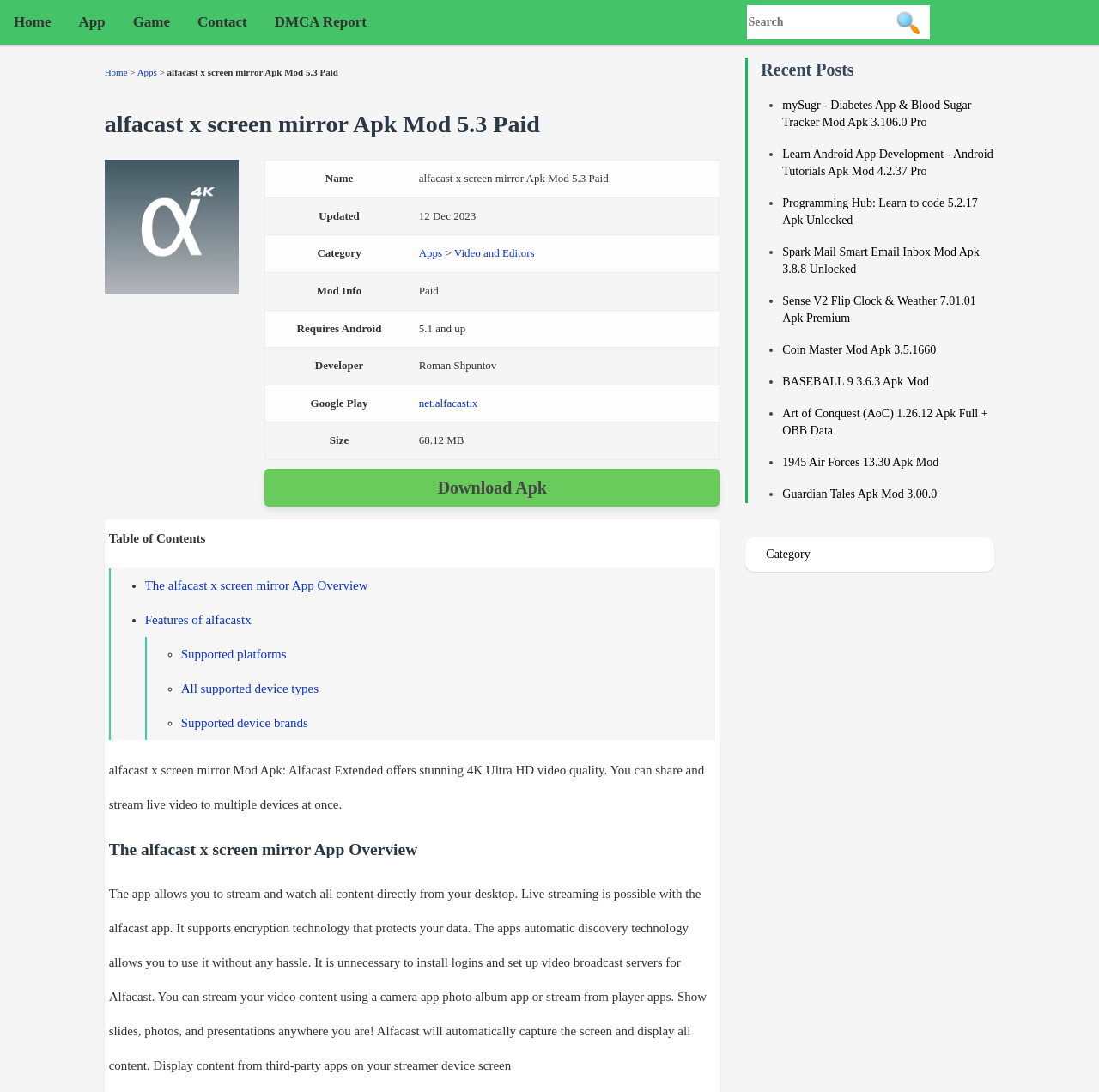Indicate the bounding box coordinates of the clickable region to achieve the following instruction: "Download the Alfacast x screen mirror Apk."

[0.241, 0.429, 0.655, 0.464]